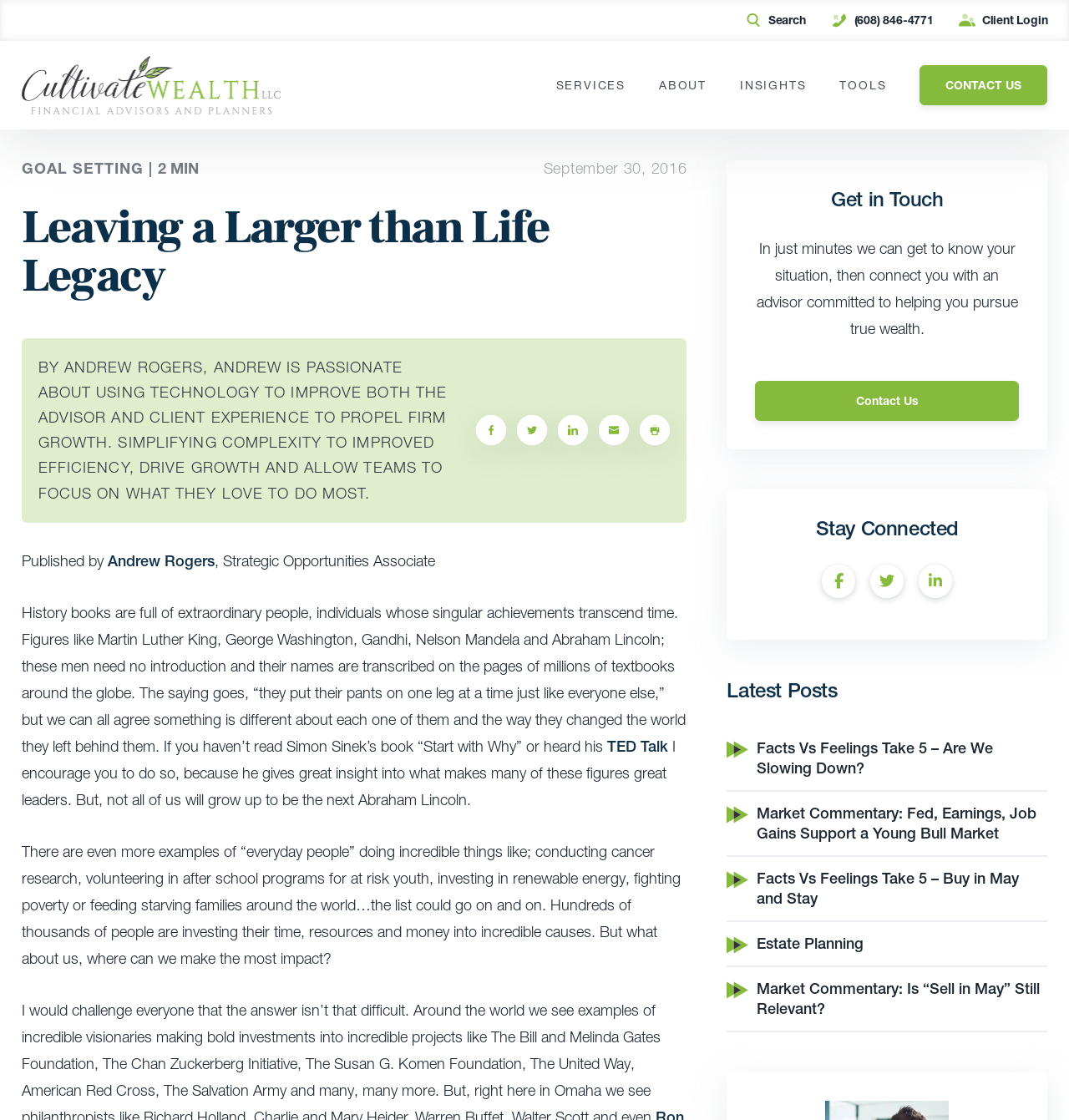Elaborate on the webpage's design and content in a detailed caption.

The webpage is titled "Leaving a Larger than Life Legacy — Cultivate Wealth" and has a prominent header section at the top with links to "Search", "(608) 846-4771", and "Client Login" on the right side, and a logo with the text "Cultivate Wealth" on the left side.

Below the header, there are four main navigation links: "SERVICES", "ABOUT", "INSIGHTS", and "TOOLS", which are evenly spaced across the top of the page.

The main content of the page is divided into two sections. On the left side, there is a section titled "Leaving a Larger than Life Legacy" with a heading and a paragraph of text that discusses the impact of historical figures such as Martin Luther King, George Washington, and Abraham Lincoln. The text also mentions the importance of everyday people making a difference in the world.

On the right side, there is a section with several links to social media platforms, including Facebook, Twitter, LinkedIn, and mail, as well as a link to print the page. Below this, there is a section titled "Get in Touch" with a heading and a paragraph of text that encourages visitors to contact an advisor to pursue true wealth. There is also a "Contact Us" link and a section titled "Stay Connected" with links to social media platforms.

Further down the page, there is a section titled "Latest Posts" with several links to articles, including "Facts Vs Feelings Take 5 – Are We Slowing Down?", "Market Commentary: Fed, Earnings, Job Gains Support a Young Bull Market", and "Estate Planning".

Throughout the page, there are several images, including the logo, social media icons, and a print icon. The overall layout is organized and easy to navigate, with clear headings and concise text.